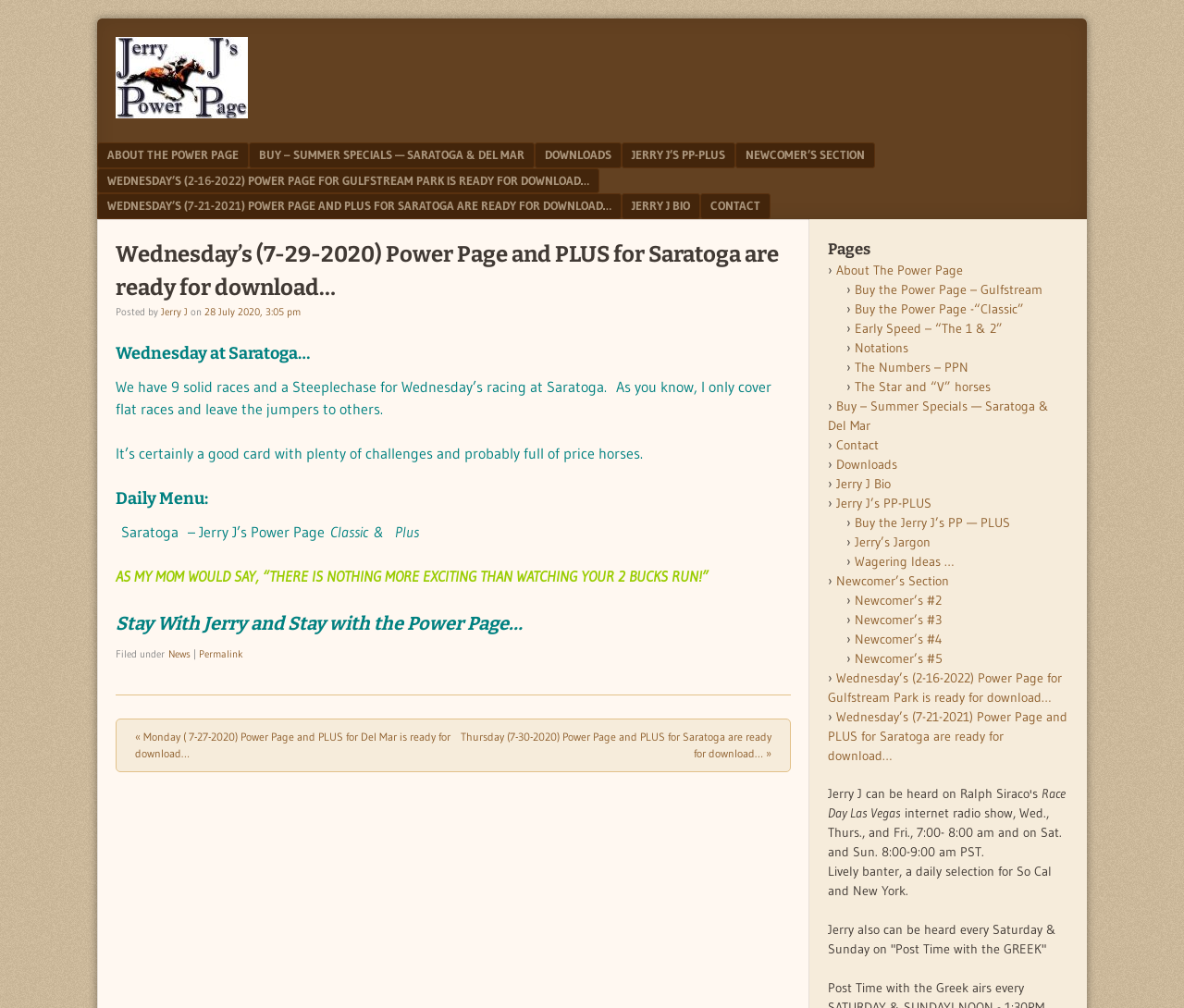What is the name of the horse racing track mentioned in the post?
Refer to the image and answer the question using a single word or phrase.

Saratoga